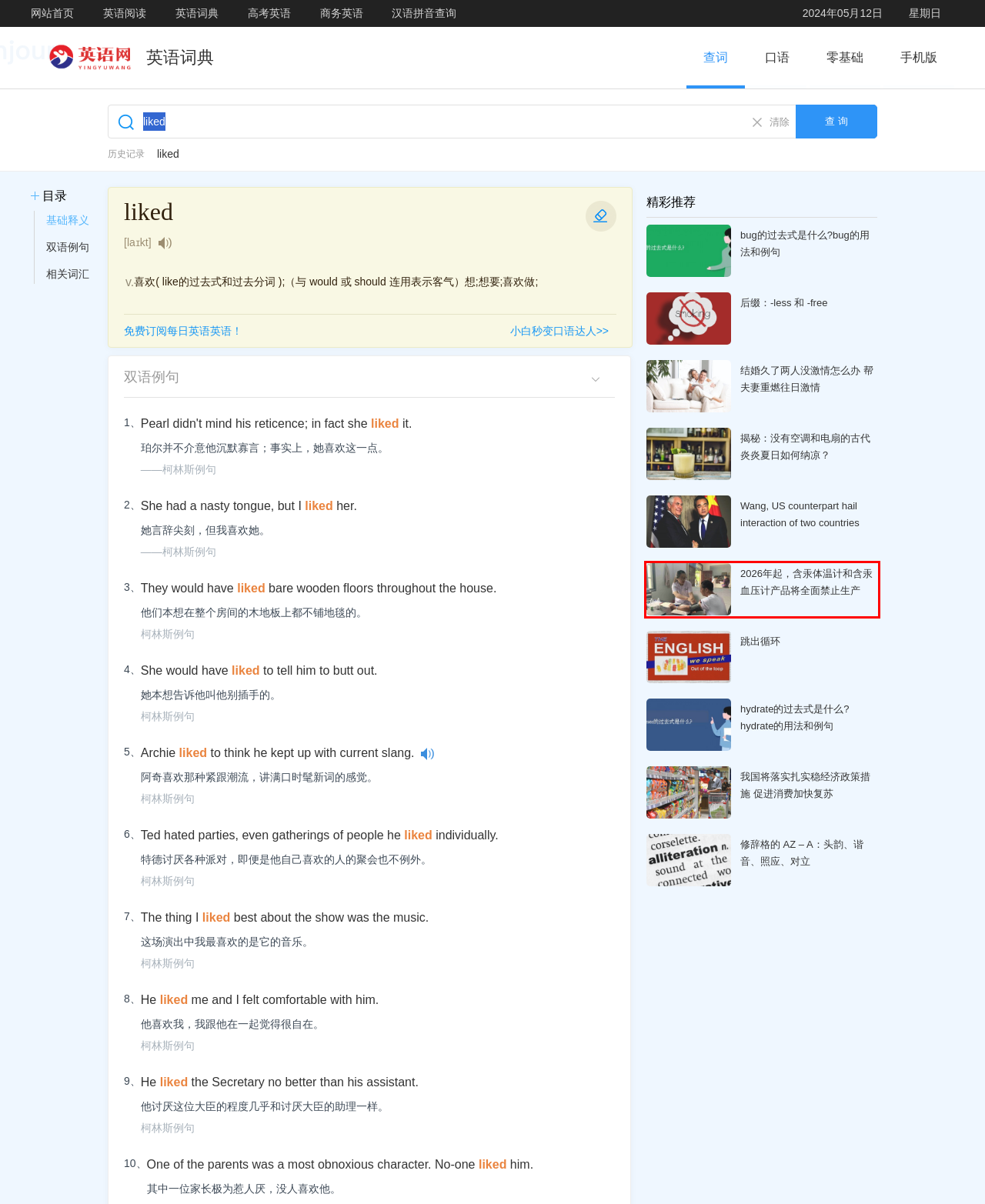You are provided with a screenshot of a webpage containing a red rectangle bounding box. Identify the webpage description that best matches the new webpage after the element in the bounding box is clicked. Here are the potential descriptions:
A. bug的过去式是什么?bug的用法和例句_英语词汇_零基础英语_英语网
B. 结婚久了两人没激情怎么办 帮夫妻重燃往日激情_日常口语_英语口语_英语网
C. 后缀：-less 和 -free_英语阅读_英语网
D. 英语网-英语阅读,英语单词,英语语法,英语作文,英语考试,免费的英语学习网站
E. 跳出循环_初中英语_英语网
F. 2026年起，含汞体温计和含汞血压计产品将全面禁止生产_双语新闻_英语阅读_英语网
G. 揭秘：没有空调和电扇的古代 炎炎夏日如何纳凉？_商务英语_英语网
H. 汉字拼音查询-在线汉语拼音转换器,多音字拼音查询

F